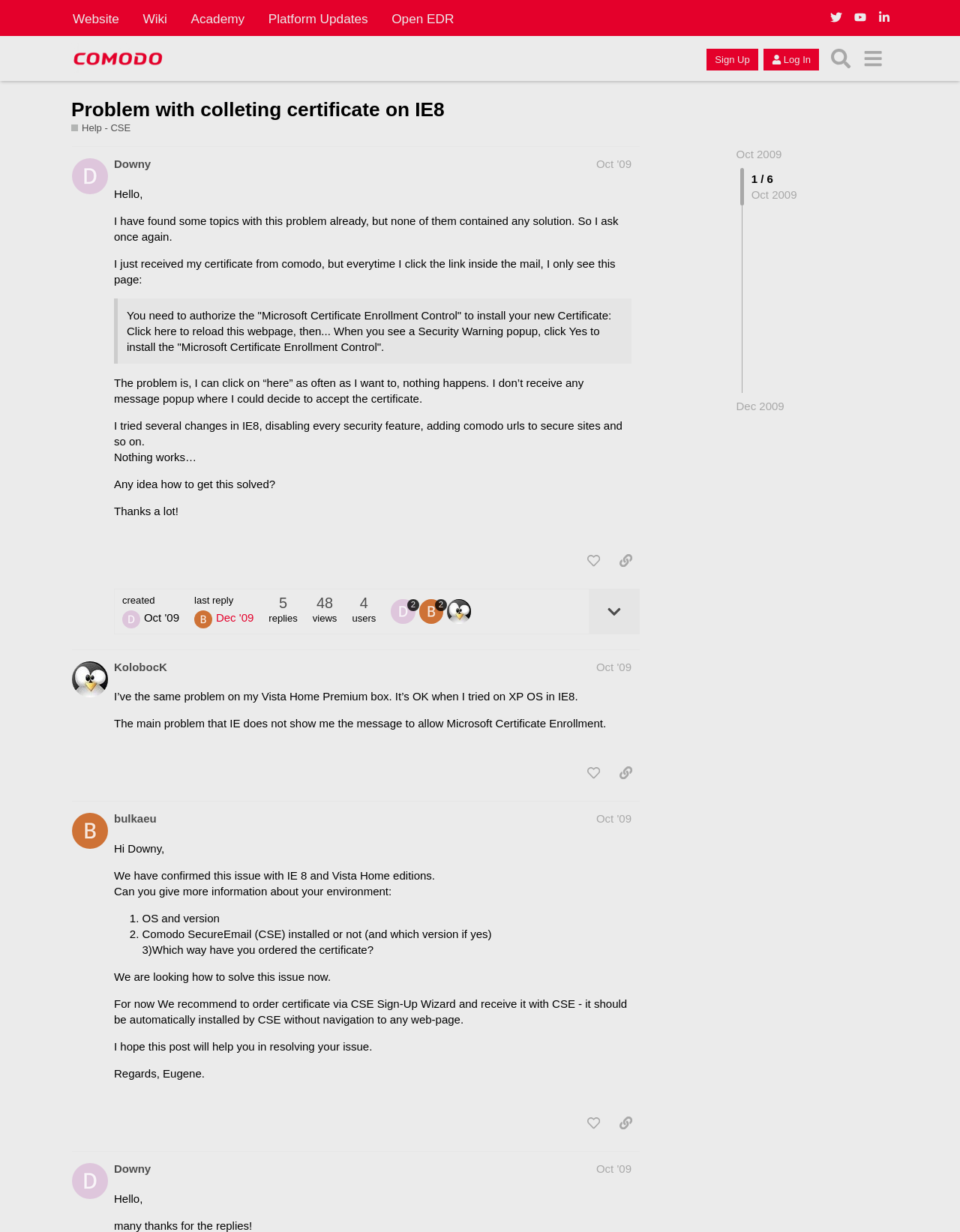Locate the bounding box of the UI element based on this description: "Oct '09". Provide four float numbers between 0 and 1 as [left, top, right, bottom].

[0.621, 0.944, 0.658, 0.954]